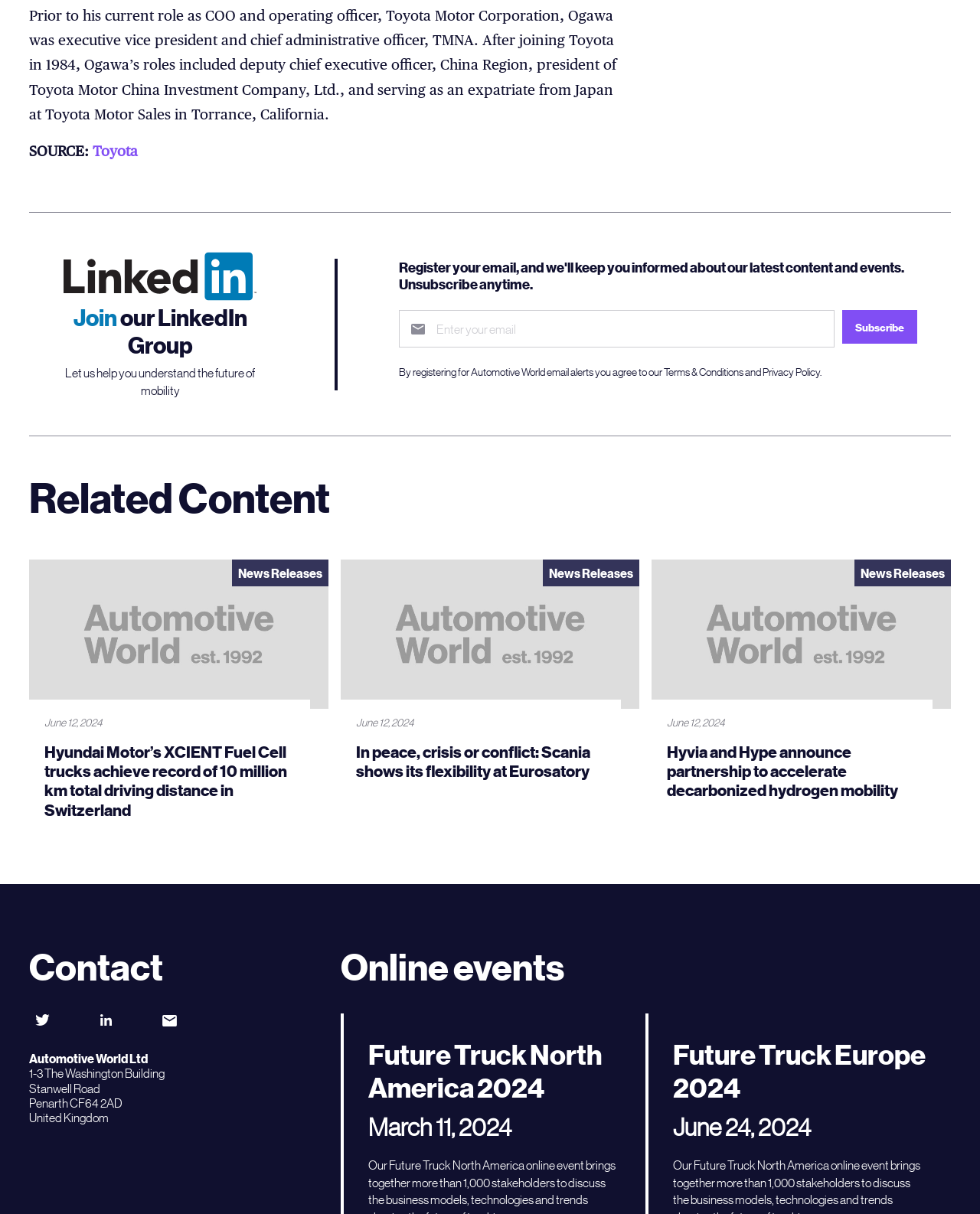Using the image as a reference, answer the following question in as much detail as possible:
What is the role of Ogawa in Toyota Motor Corporation?

Based on the StaticText element with OCR text 'Prior to his current role as COO and operating officer, Toyota Motor Corporation, Ogawa was executive vice president and chief administrative officer, TMNA.', we can infer that Ogawa's current role in Toyota Motor Corporation is COO and operating officer.